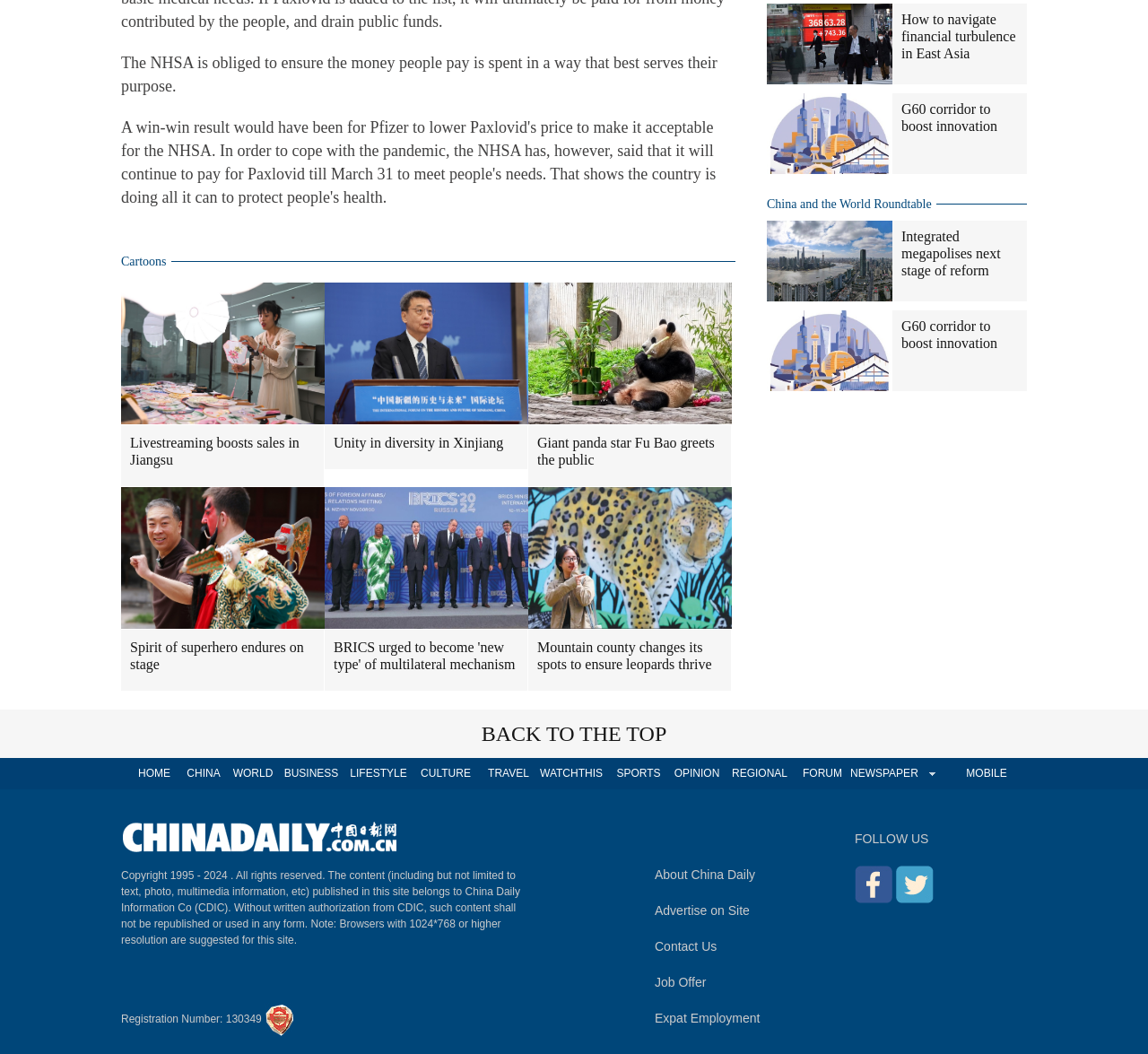Identify the bounding box coordinates of the region that needs to be clicked to carry out this instruction: "Go to the 'HOME' page". Provide these coordinates as four float numbers ranging from 0 to 1, i.e., [left, top, right, bottom].

[0.105, 0.72, 0.163, 0.749]